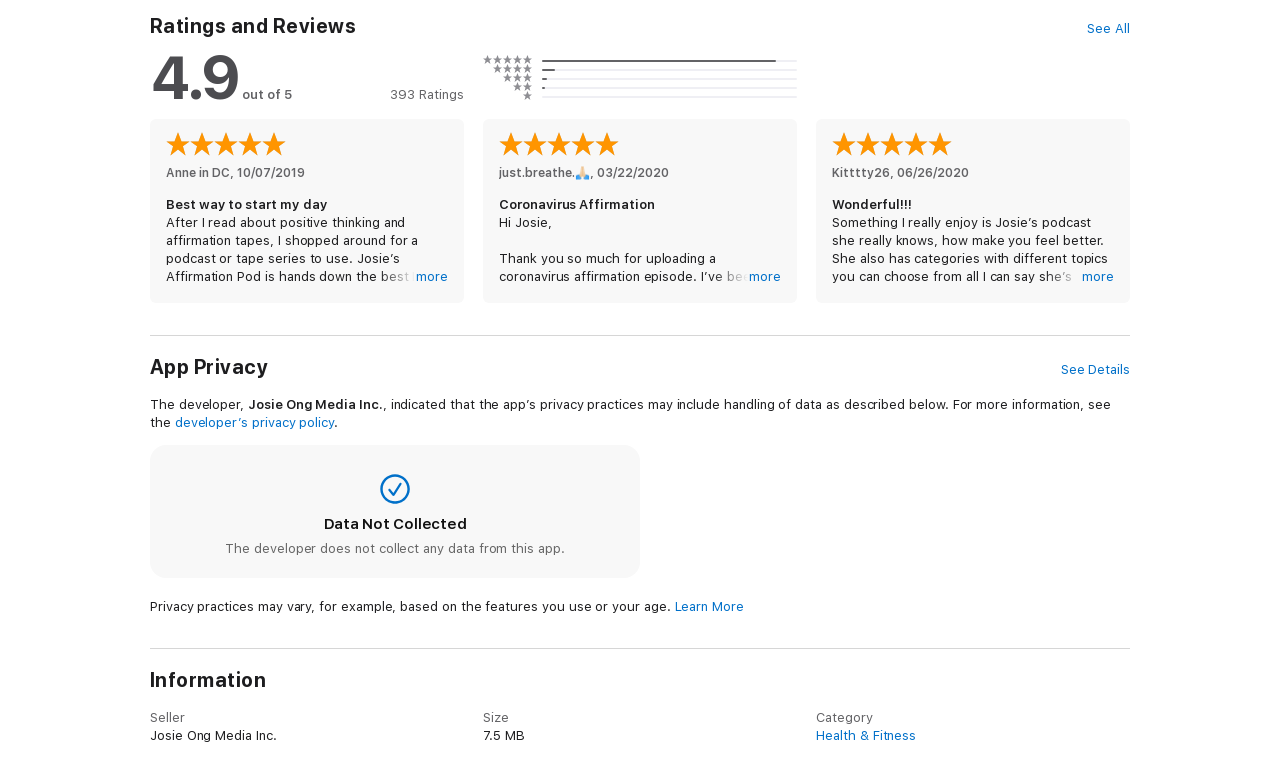How many reviews are shown on this page?
From the screenshot, provide a brief answer in one word or phrase.

3